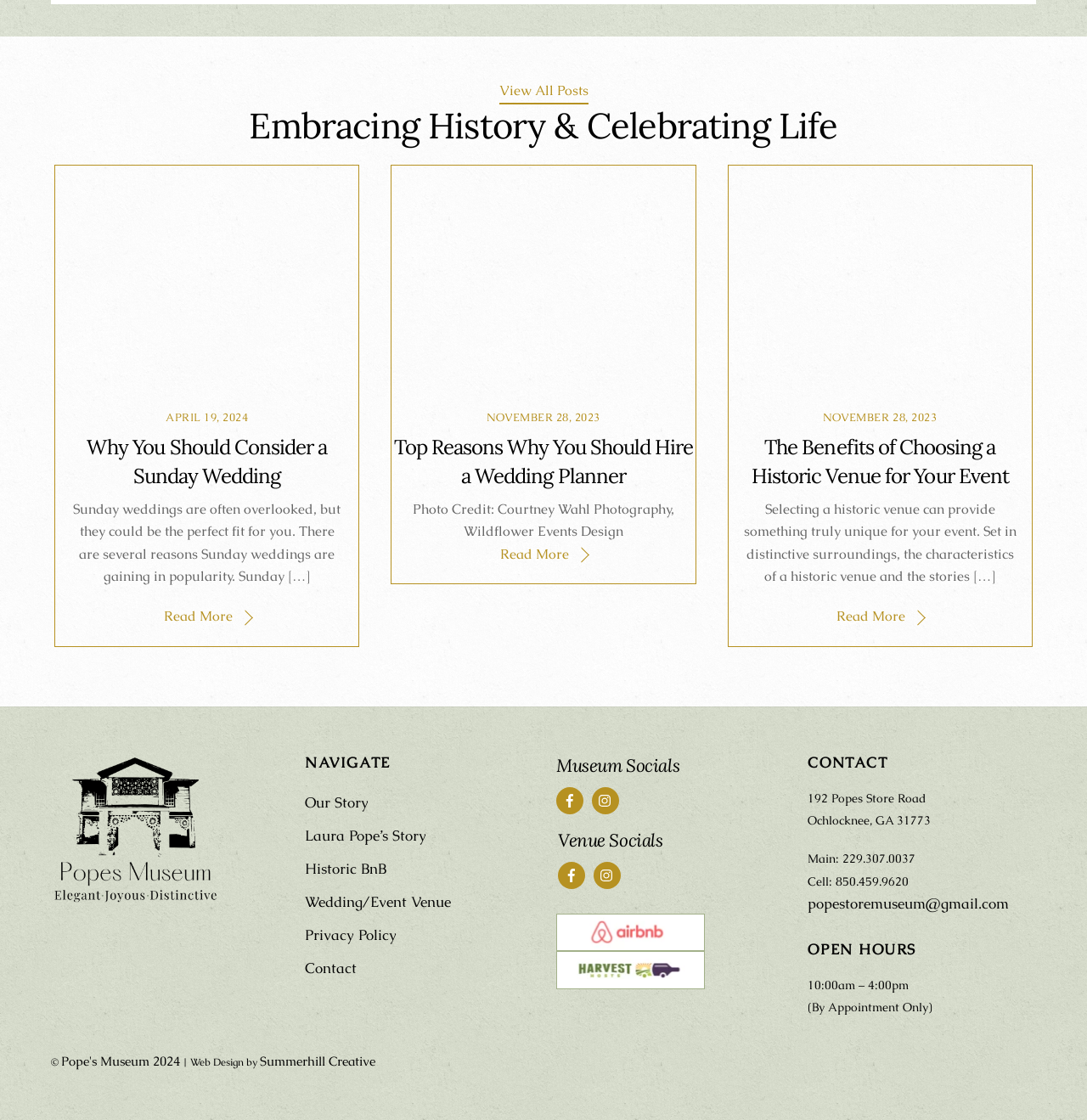Determine the bounding box coordinates of the area to click in order to meet this instruction: "Read more about Sunday weddings".

[0.15, 0.542, 0.23, 0.558]